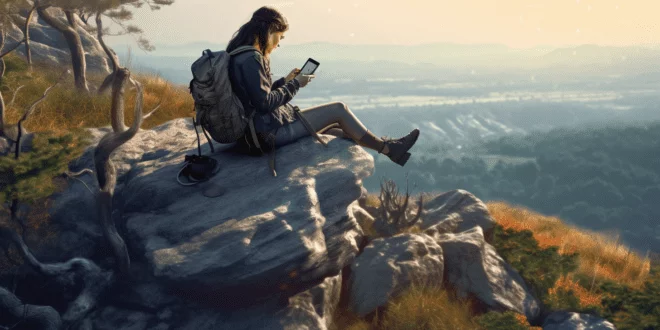Provide an extensive narrative of what is shown in the image.

A young woman is perched on a large rock, immersed in her smartphone while enjoying a breathtaking view of the sprawling landscape below. Dressed in casual outdoor attire, including a stylish jacket and sturdy boots, she has a backpack resting beside her, suggesting a hiking or adventurous outing. The surrounding scenery features rolling hills and valleys, bathed in soft sunlight, which adds to the serene atmosphere. The combination of nature and modern technology highlights a moment of connection with the outdoors, demonstrating the balance between adventure and accessibility in today's world.